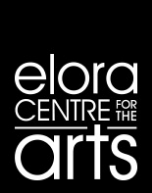What is the font style of 'for the arts'?
Using the image as a reference, give a one-word or short phrase answer.

stylish